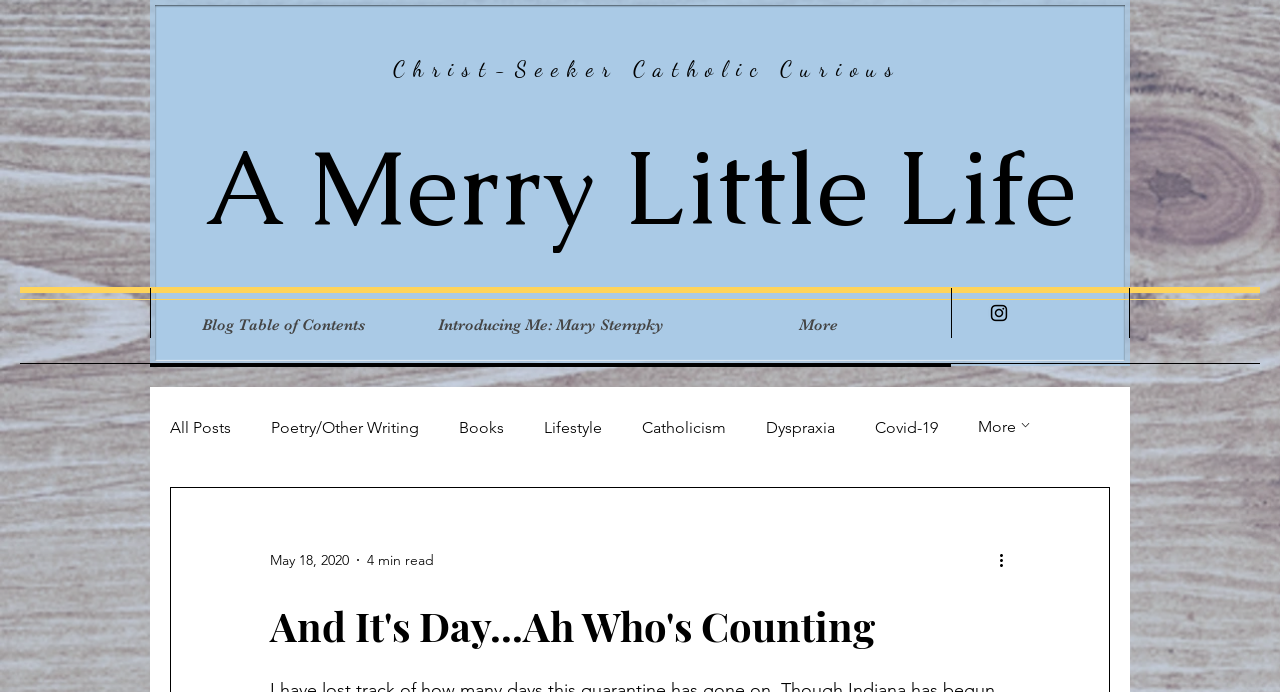Examine the image and give a thorough answer to the following question:
What is the estimated reading time of the current post?

The estimated reading time of the current post is 4 minutes, indicated by the generic text '4 min read'.